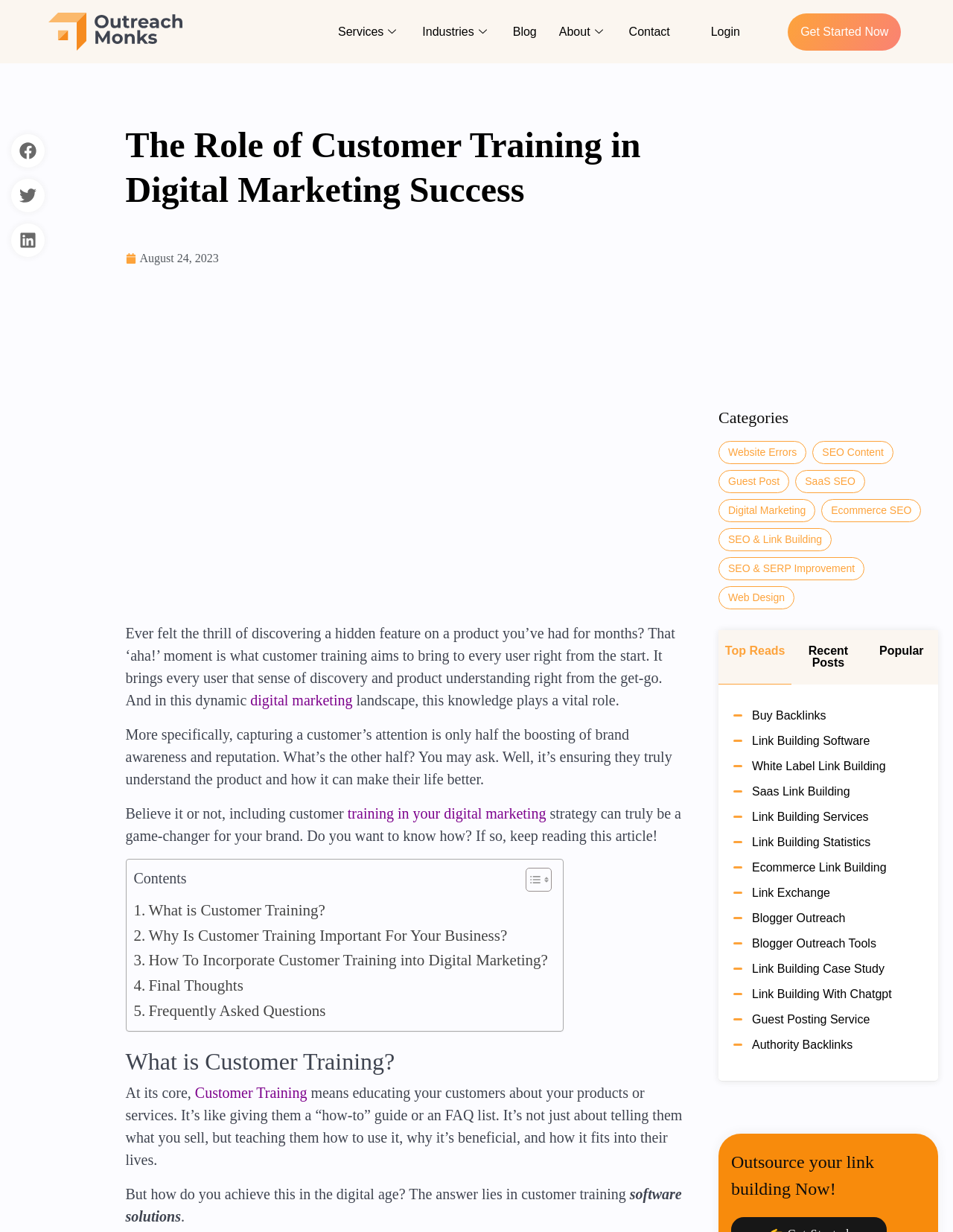Can you find and generate the webpage's heading?

The Role of Customer Training in Digital Marketing Success